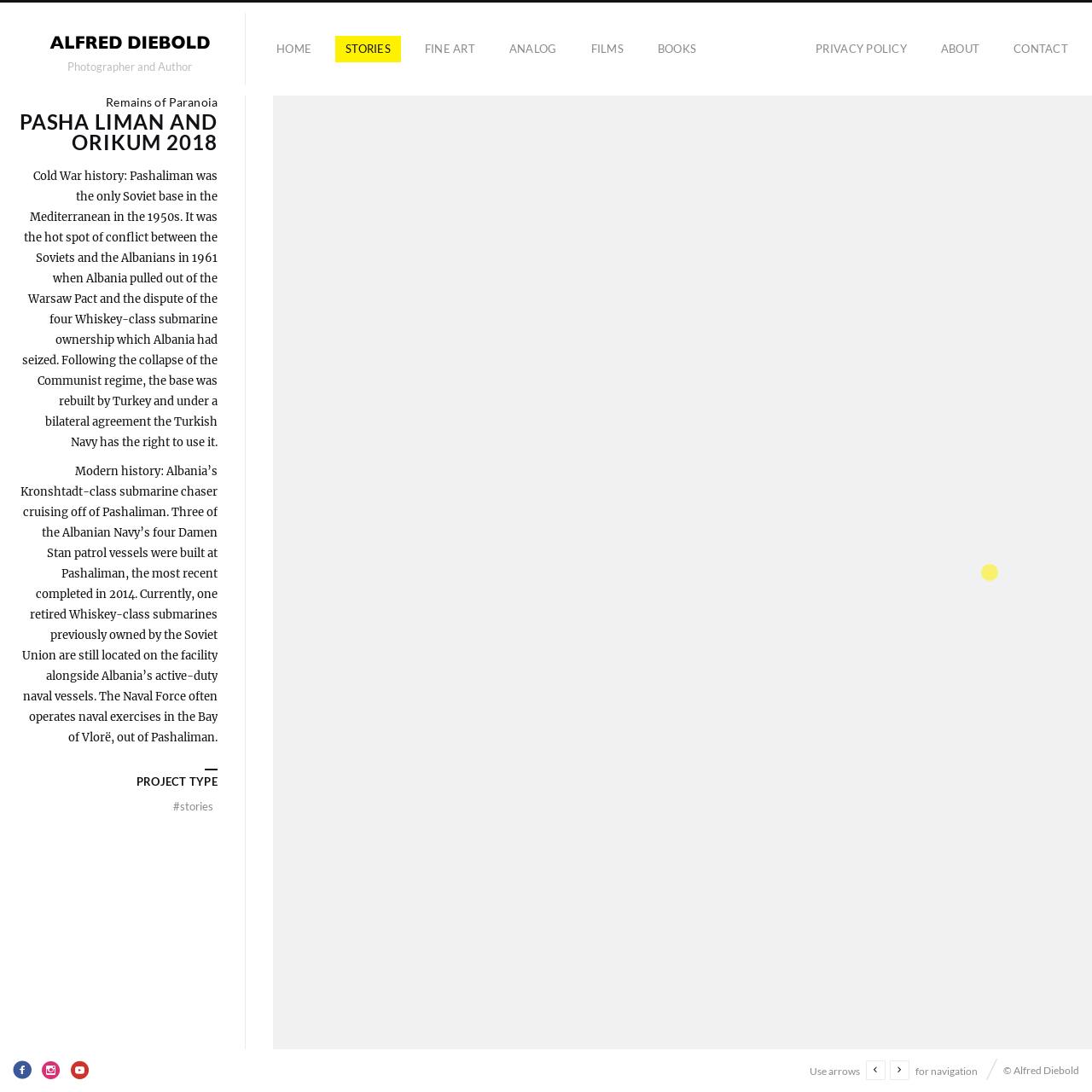Based on the image, provide a detailed and complete answer to the question: 
How many Whiskey-class submarines are mentioned?

The text 'one retired Whiskey-class submarines previously owned by the Soviet Union are still located on the facility' is mentioned in the paragraph describing the modern history, indicating that only one Whiskey-class submarine is mentioned.